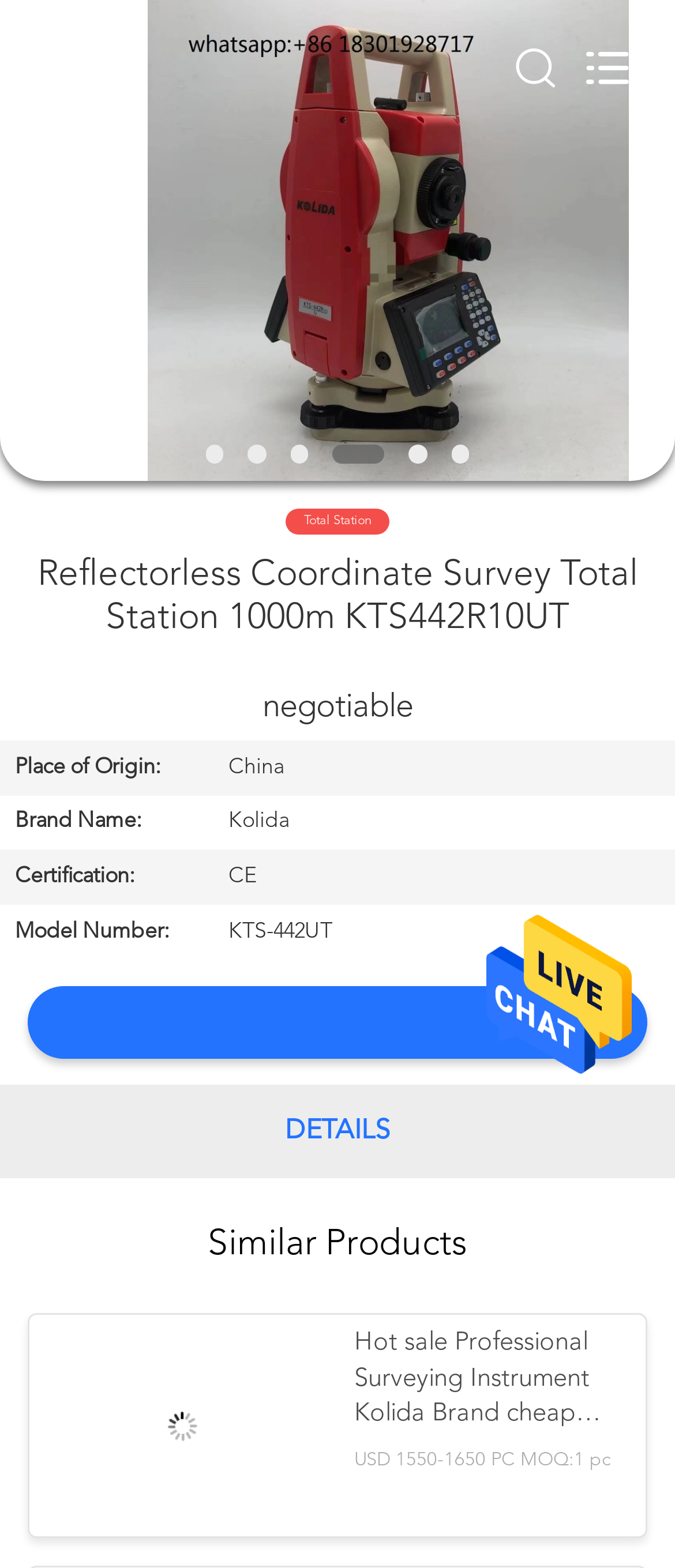Find the bounding box coordinates for the element that must be clicked to complete the instruction: "View similar products". The coordinates should be four float numbers between 0 and 1, indicated as [left, top, right, bottom].

[0.02, 0.752, 0.98, 0.838]